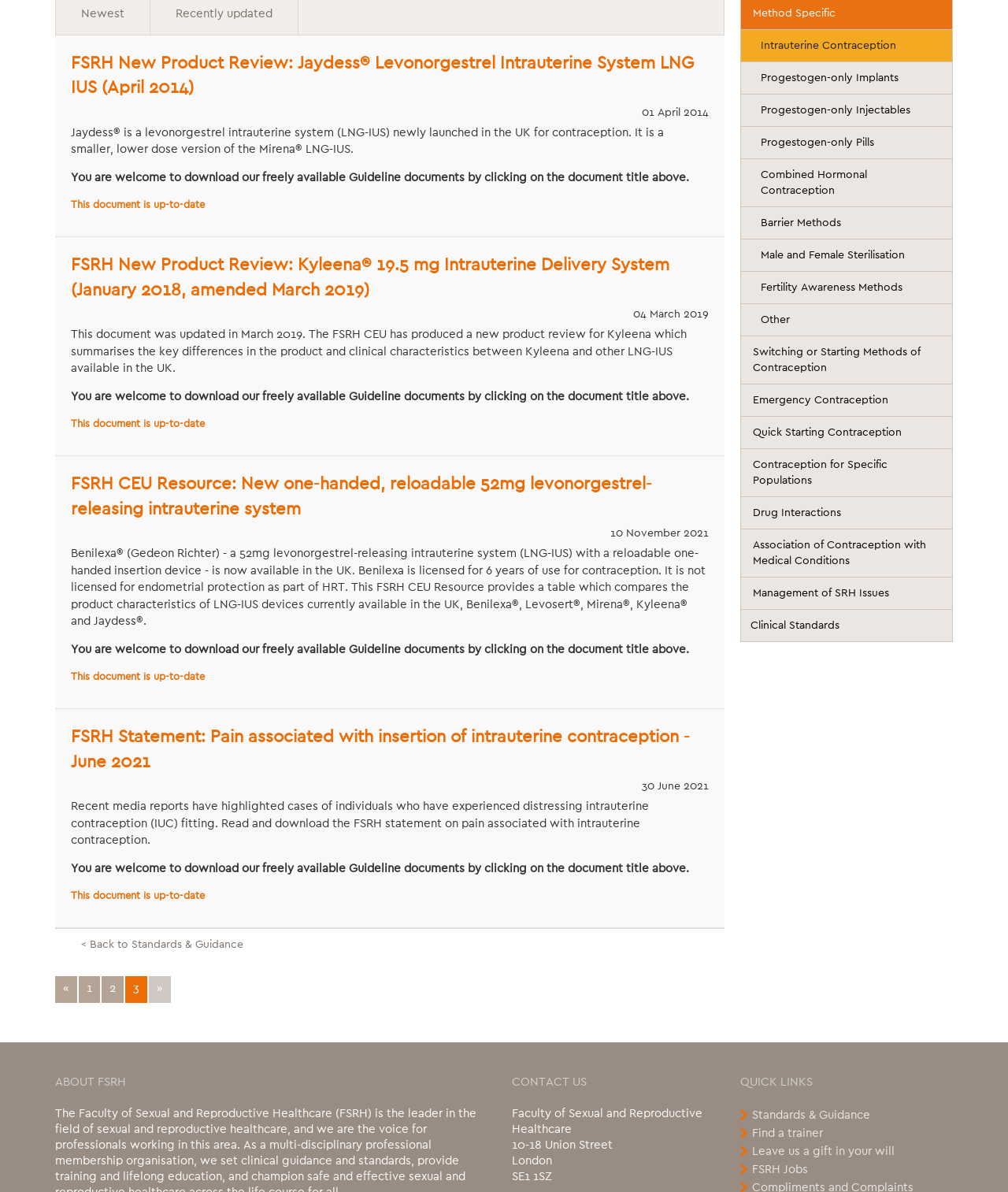Locate the bounding box of the user interface element based on this description: "FSRH Jobs".

[0.746, 0.976, 0.802, 0.986]